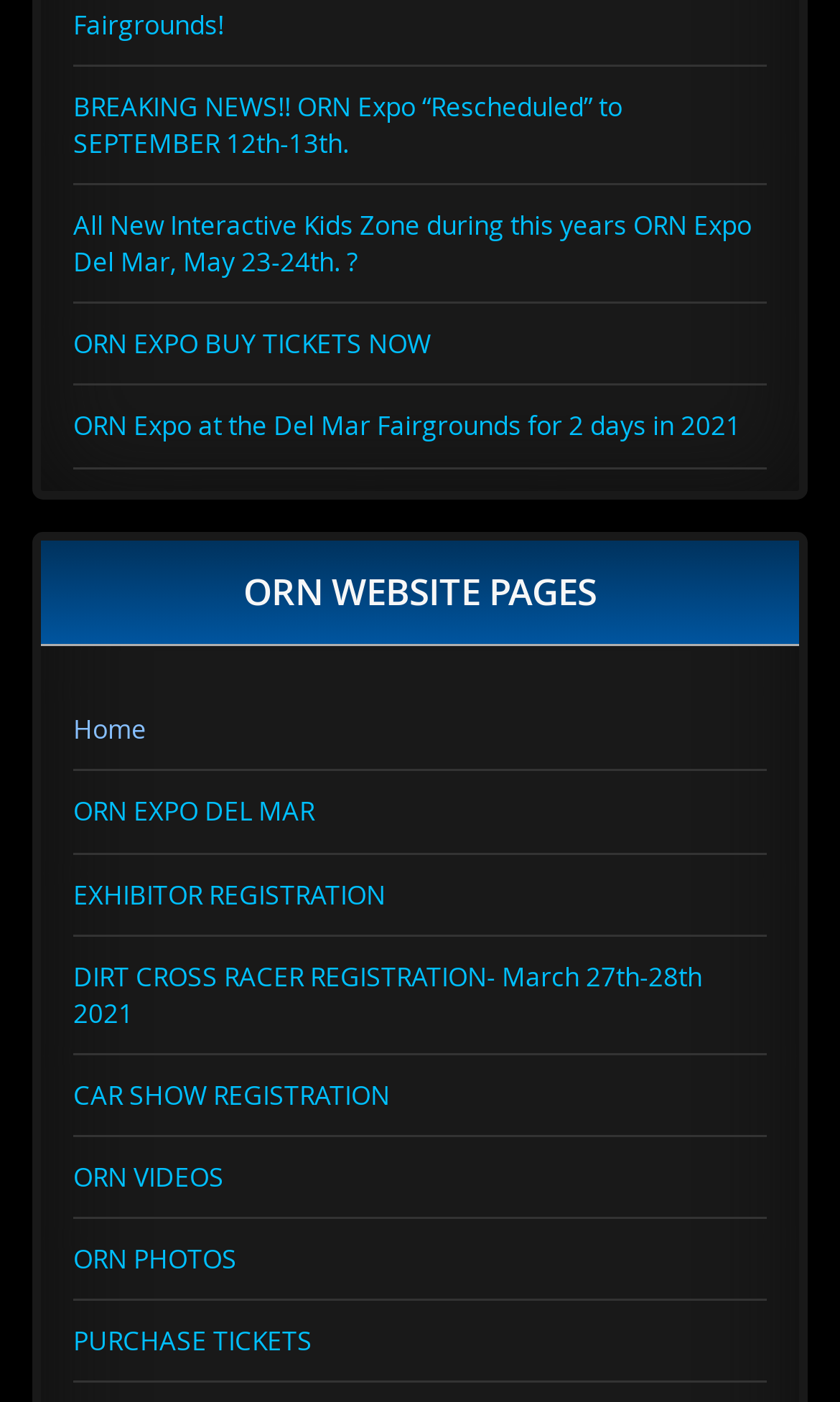Predict the bounding box coordinates for the UI element described as: "Home". The coordinates should be four float numbers between 0 and 1, presented as [left, top, right, bottom].

[0.087, 0.492, 0.913, 0.55]